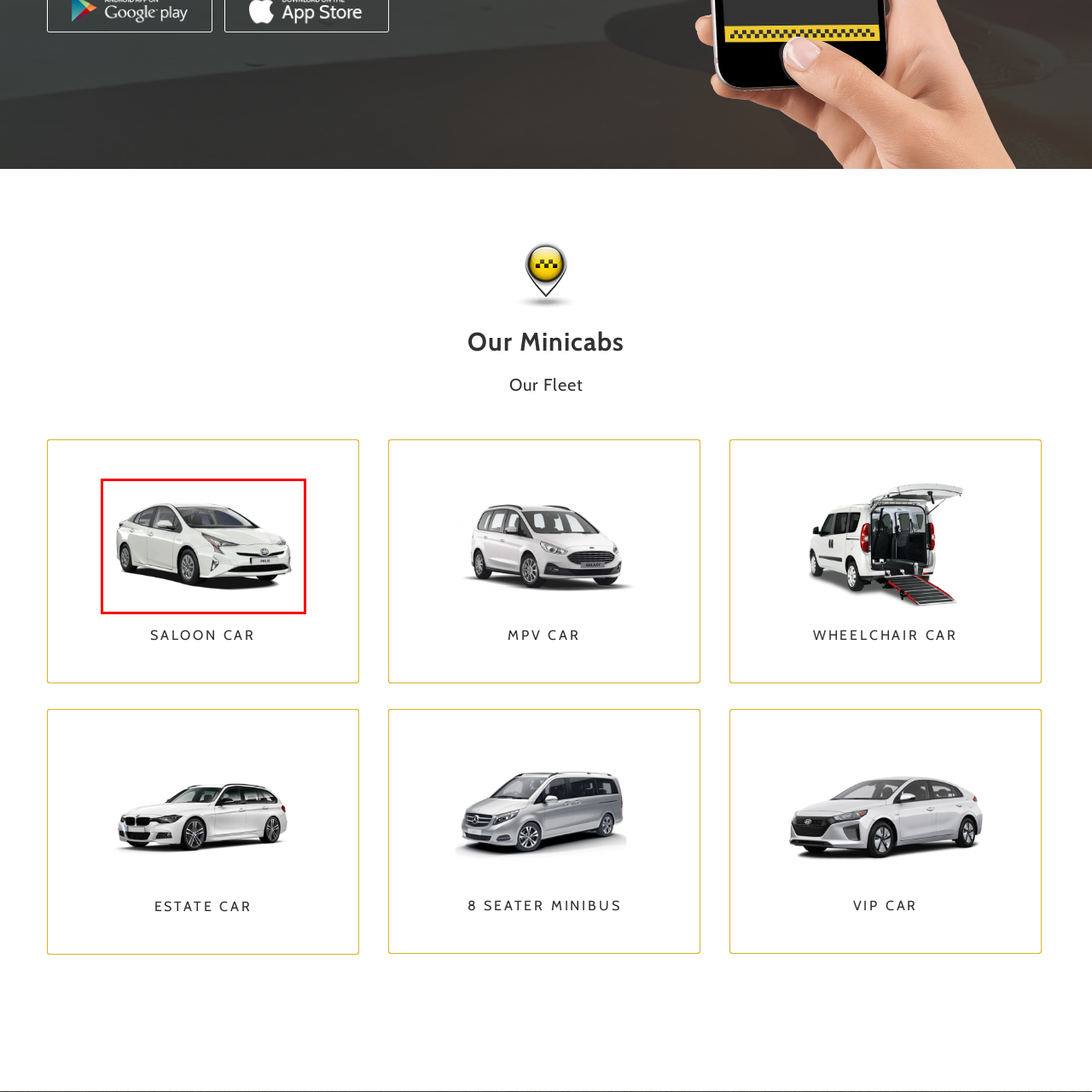Look closely at the image surrounded by the red box, What is the car ideal for? Give your answer as a single word or phrase.

City driving